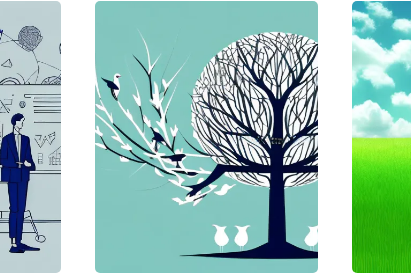Give an in-depth description of the image.

The image features an artistic depiction of a tree with a complex, branching structure adorned with various birds perched on its limbs. The background is a calming shade of teal, which contrasts beautifully with the tree's dark silhouette. At the base of the tree, there are stylized bird figures that add a whimsical touch to the scene. This illustration conveys themes of nature, harmony, and the interconnectedness of life, making it an evocative visual representation suitable for contexts involving inspiration or environmental consciousness.